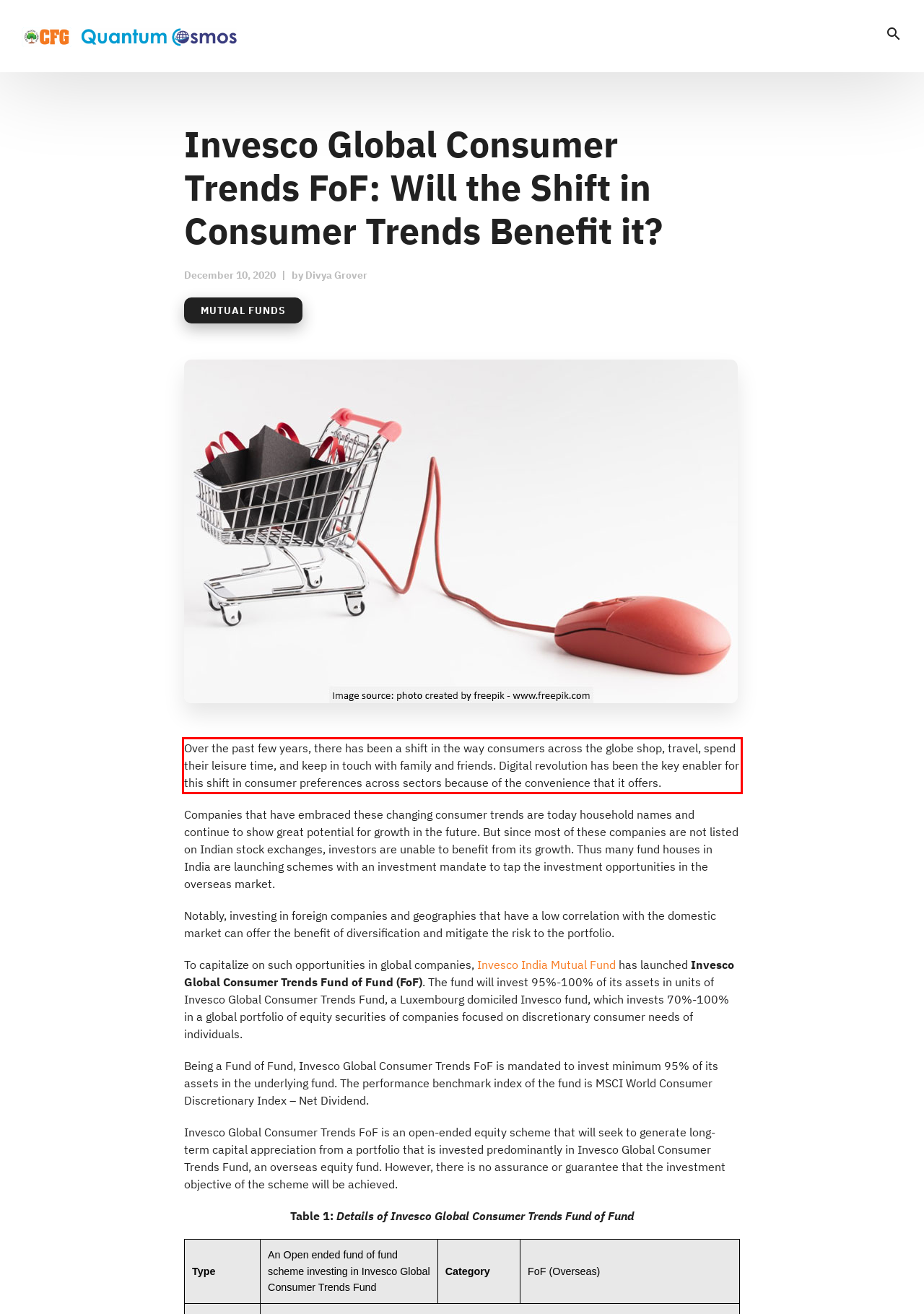Please perform OCR on the text within the red rectangle in the webpage screenshot and return the text content.

Over the past few years, there has been a shift in the way consumers across the globe shop, travel, spend their leisure time, and keep in touch with family and friends. Digital revolution has been the key enabler for this shift in consumer preferences across sectors because of the convenience that it offers.